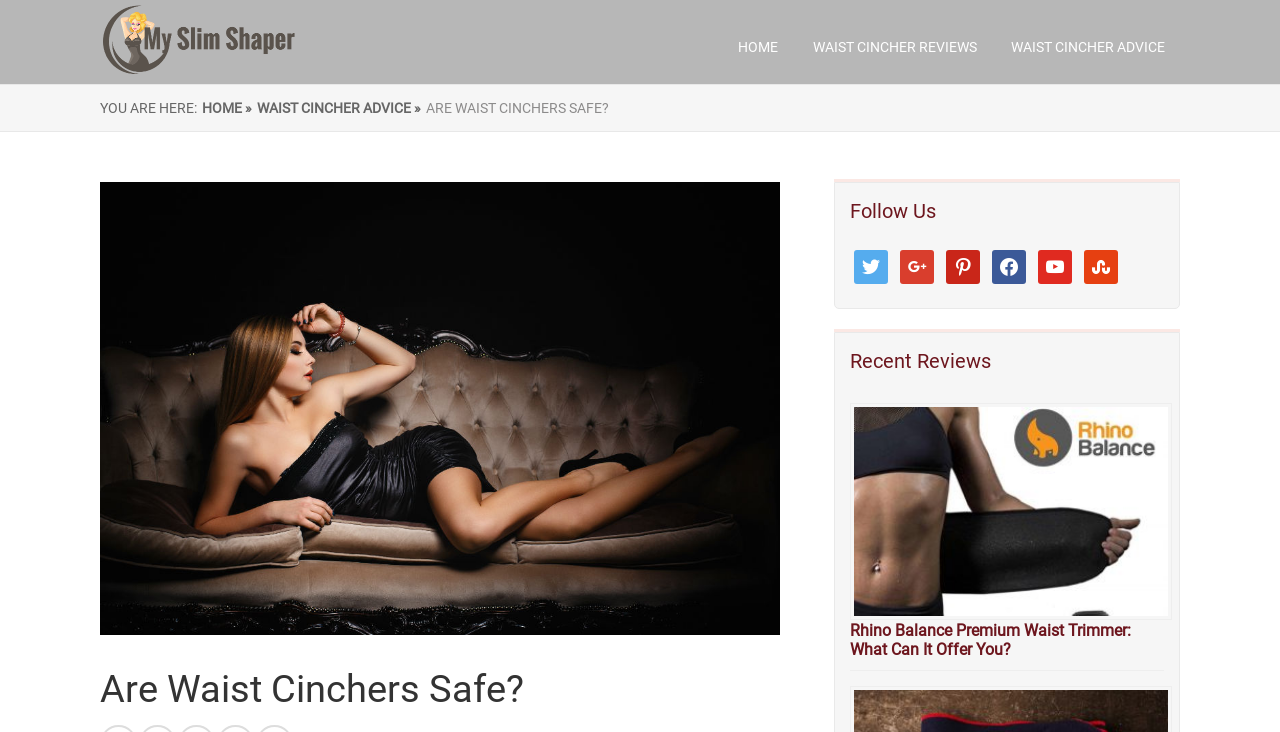Illustrate the webpage with a detailed description.

The webpage is about waist cinchers, with a focus on their safety. At the top left, there is a link to "My Slim Shaper" accompanied by an image of the same name. To the right of this, there are three links: "HOME", "WAIST CINCHER REVIEWS", and "WAIST CINCHER ADVICE". Below these links, there is a "YOU ARE HERE" section, which indicates the current page as "WAIST CINCHER ADVICE" under the "HOME" category.

The main content of the page is headed by the title "ARE WAIST CINCHERS SAFE?", which is located near the top center of the page. Below this title, there is a section that appears to be a social media links section, with links to Twitter, Google, Pinterest, Facebook, YouTube, and StumbleUpon.

Further down the page, there is a "Recent Reviews" section, which features an image and a heading for a specific product review, "Rhino Balance Premium Waist Trimmer: What Can It Offer You?". This review is accompanied by a link to the full review. The page also has a heading at the bottom that repeats the title "Are Waist Cinchers Safe?".